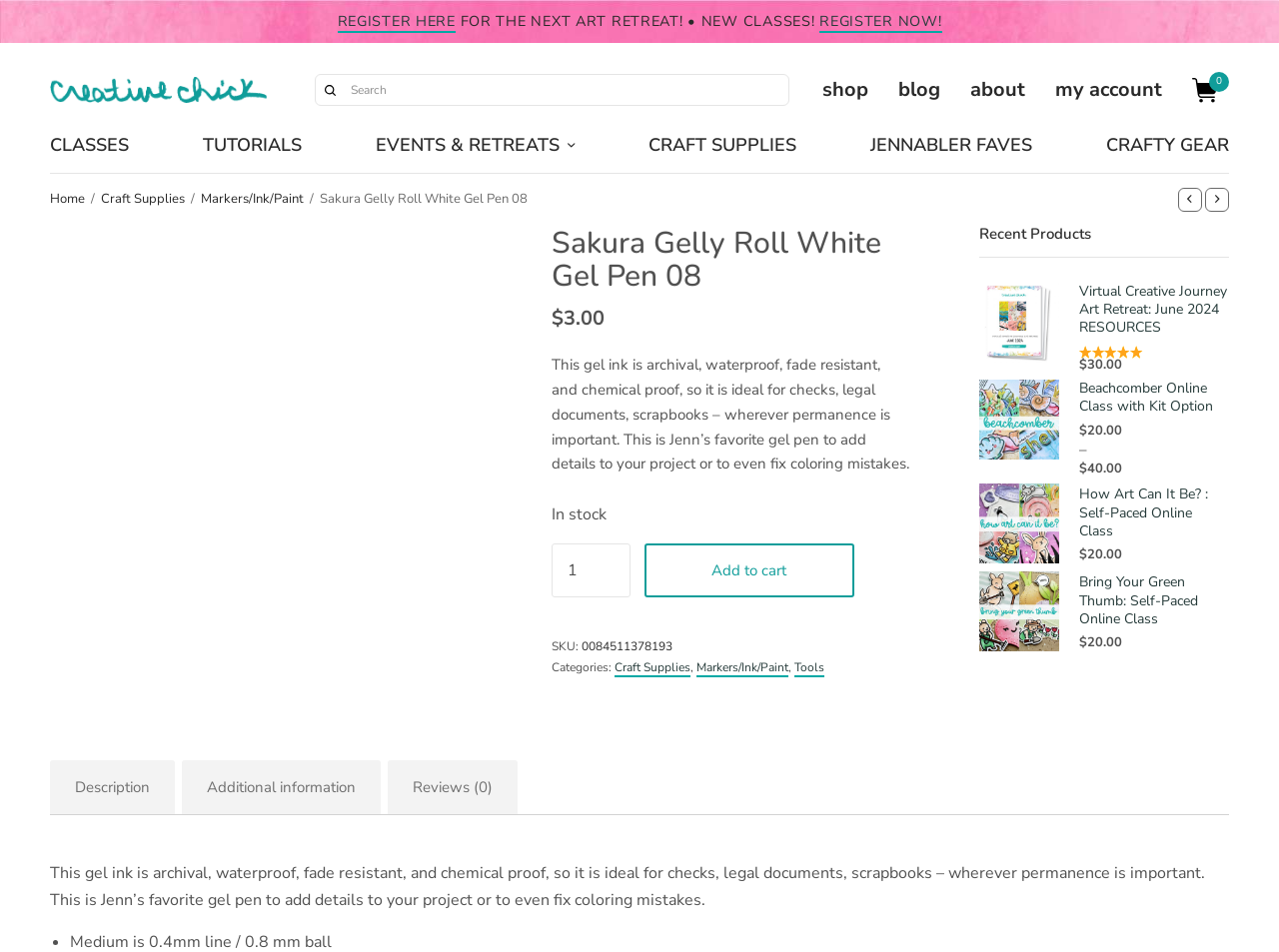Extract the top-level heading from the webpage and provide its text.

Sakura Gelly Roll White Gel Pen 08